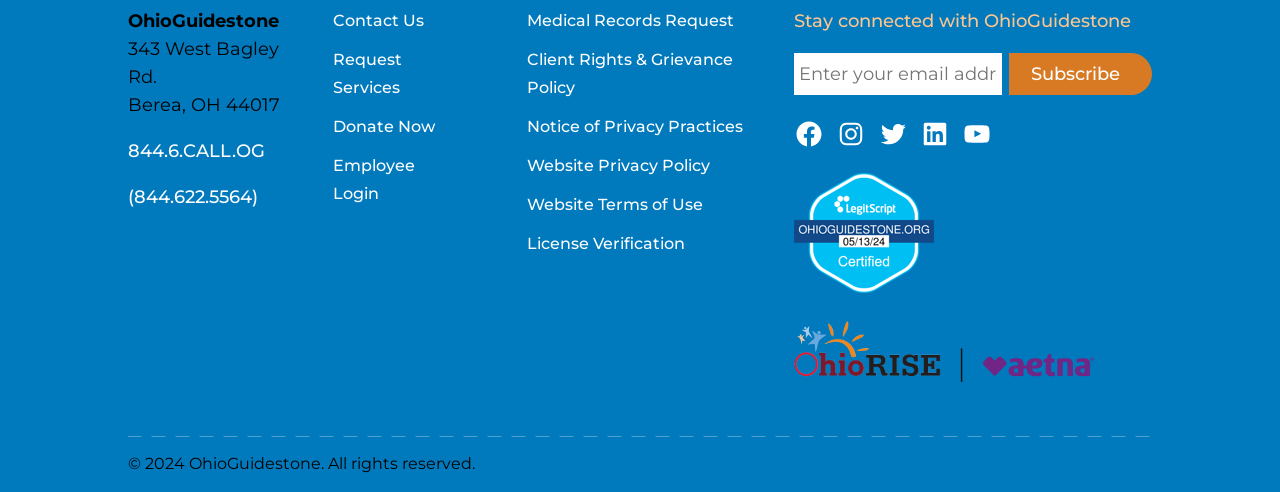Pinpoint the bounding box coordinates of the element to be clicked to execute the instruction: "Request Services".

[0.26, 0.102, 0.314, 0.197]